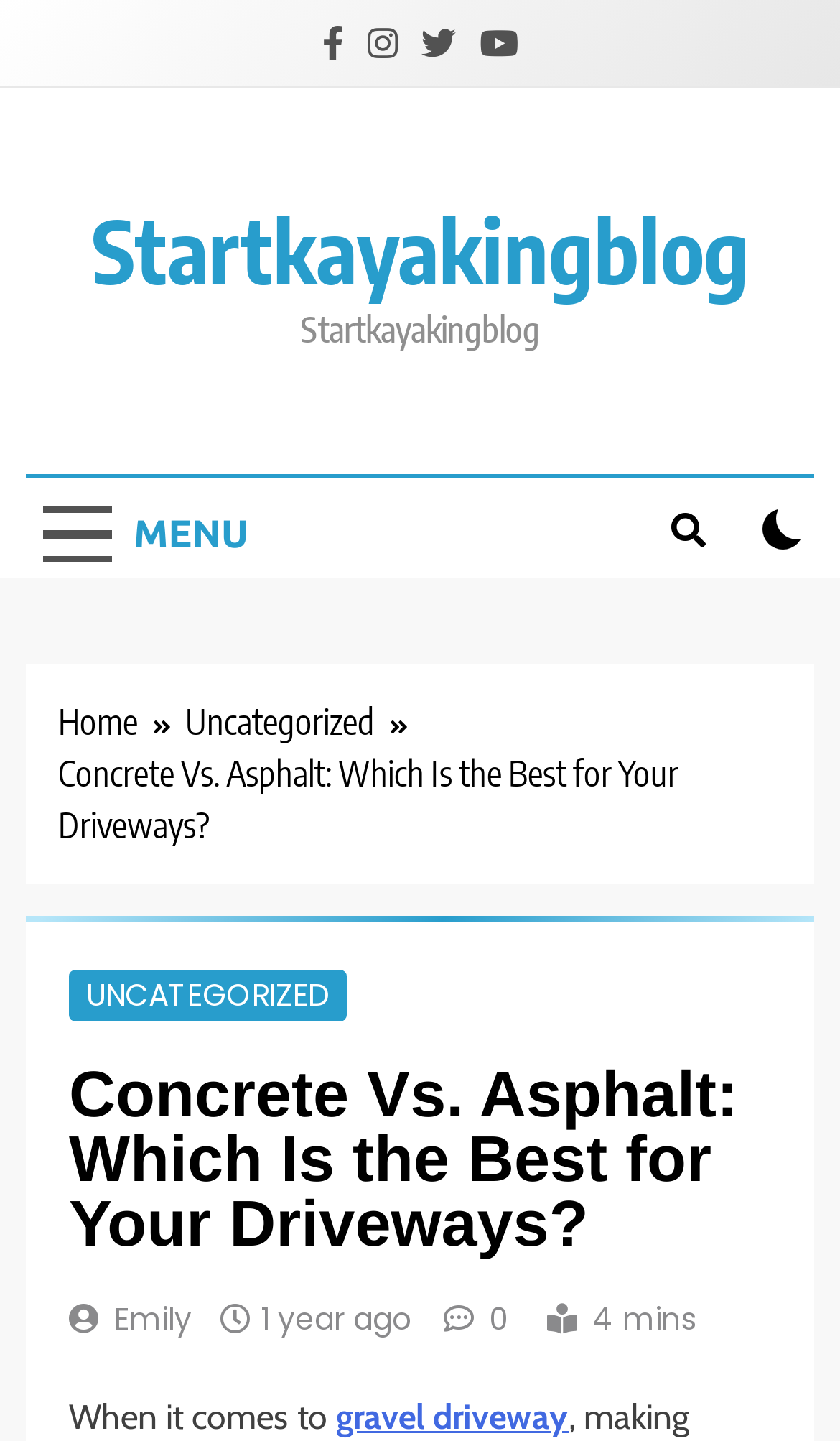Provide the text content of the webpage's main heading.

Concrete Vs. Asphalt: Which Is the Best for Your Driveways?